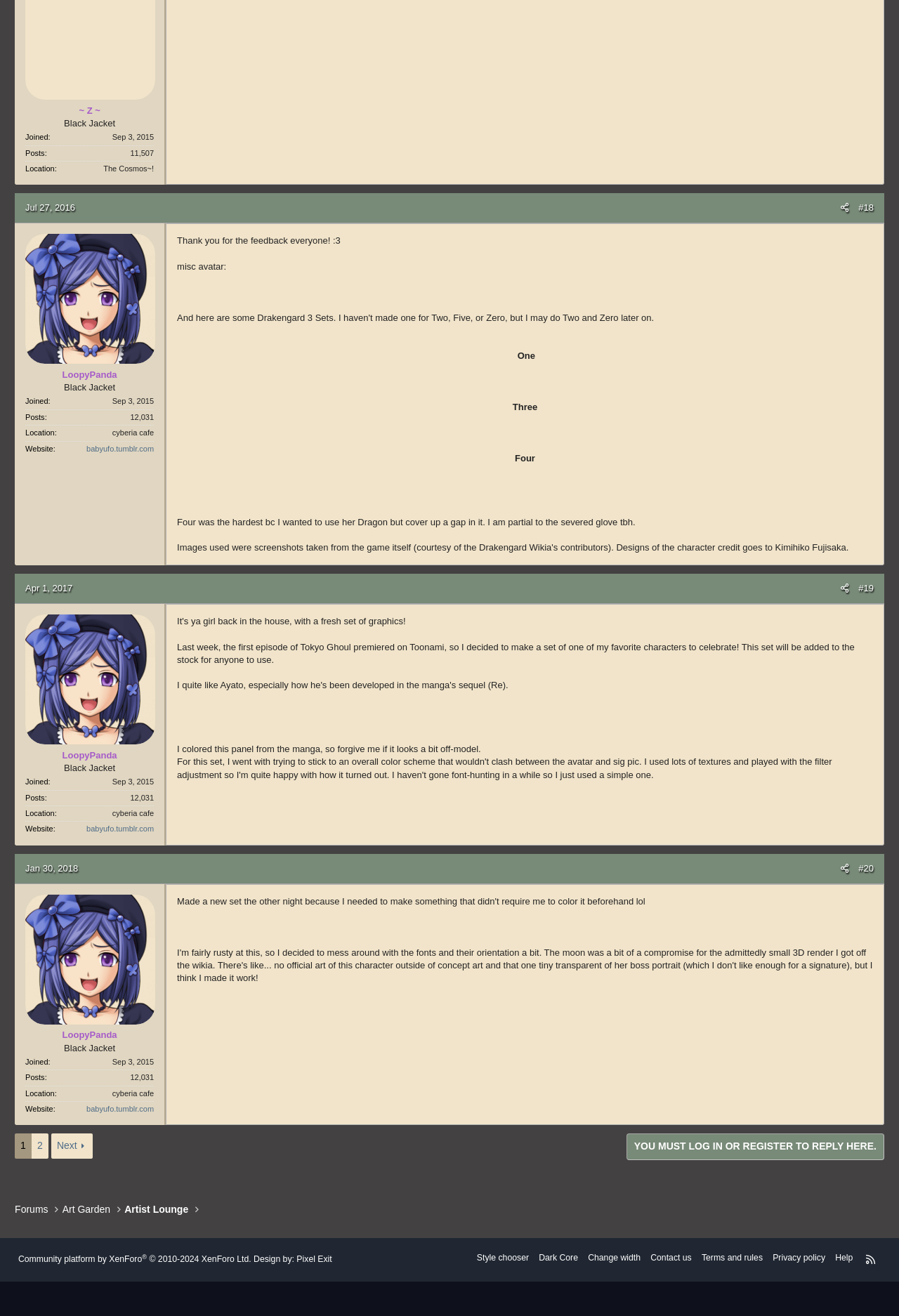Find the bounding box coordinates of the element you need to click on to perform this action: 'View the profile of LoopyPanda'. The coordinates should be represented by four float values between 0 and 1, in the format [left, top, right, bottom].

[0.031, 0.178, 0.176, 0.277]